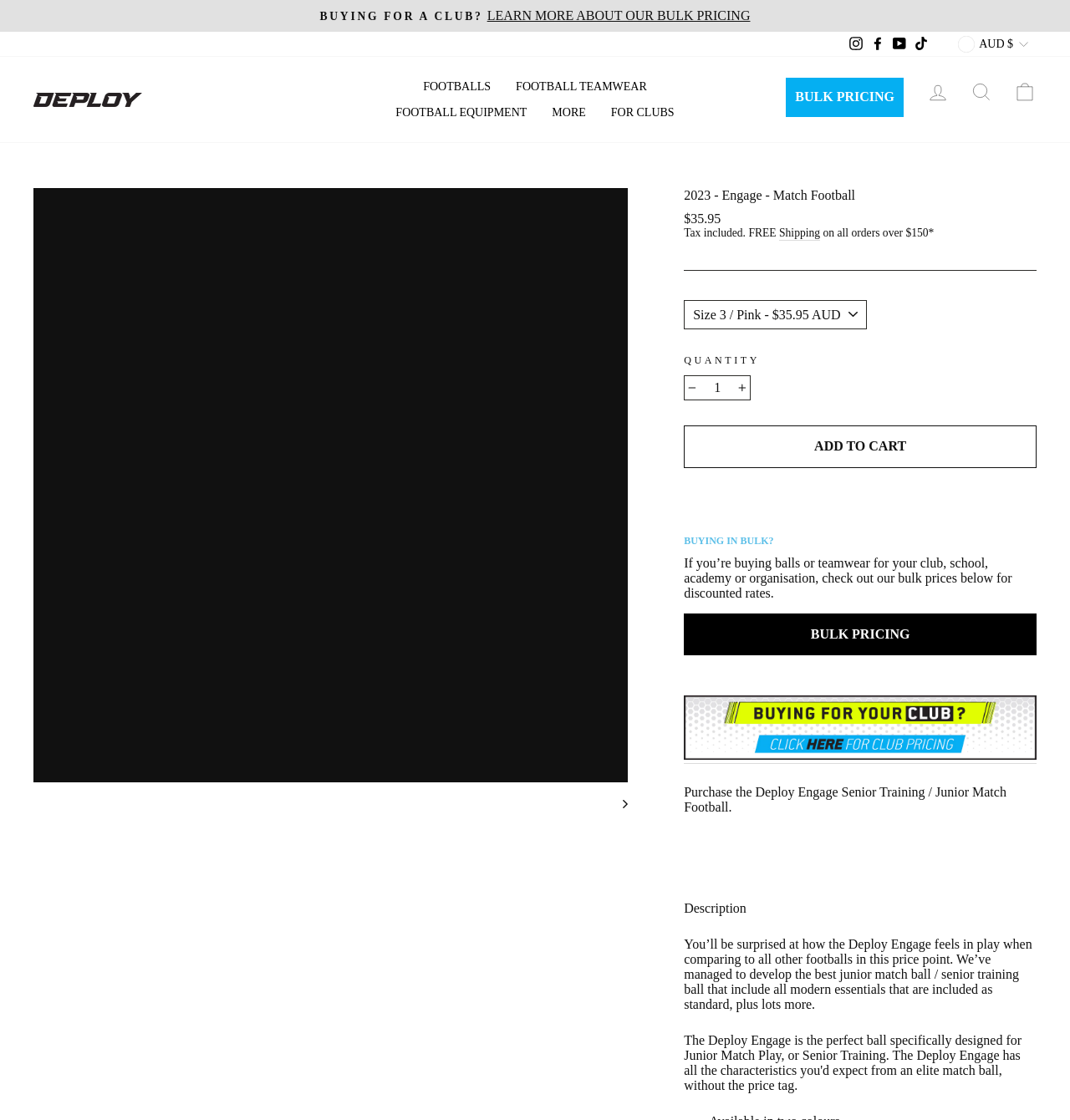Could you find the bounding box coordinates of the clickable area to complete this instruction: "Learn more about bulk pricing"?

[0.639, 0.548, 0.969, 0.585]